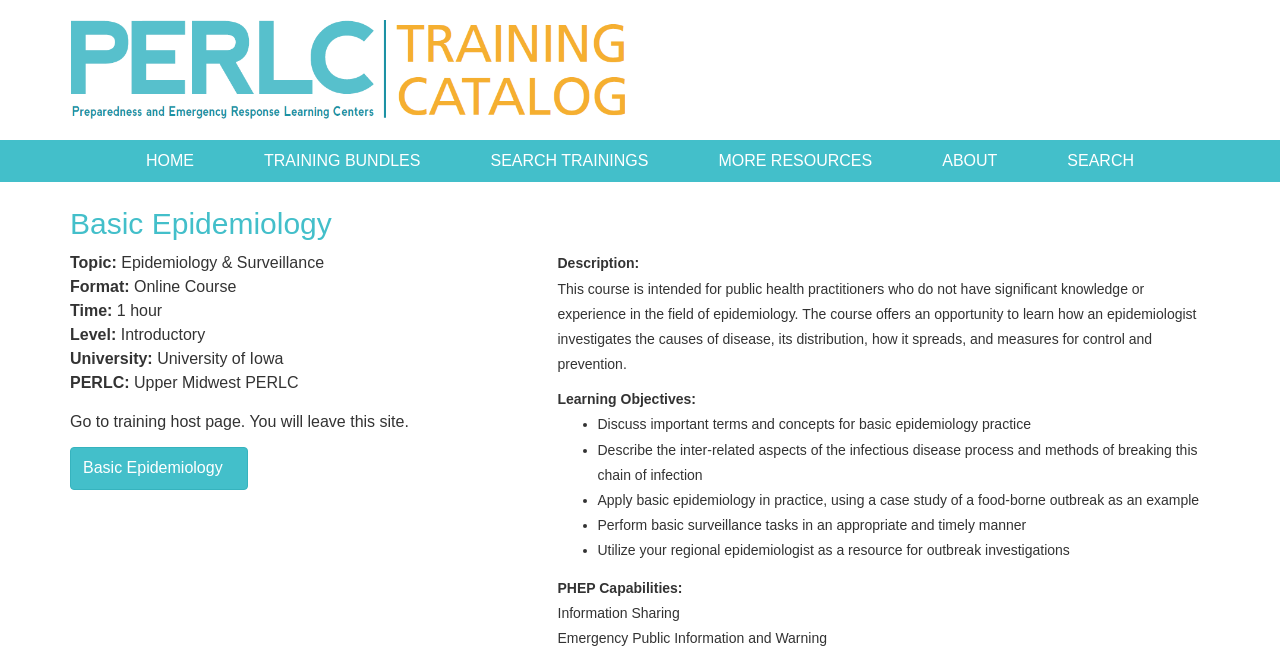Determine the bounding box for the HTML element described here: "More Resources". The coordinates should be given as [left, top, right, bottom] with each number being a float between 0 and 1.

[0.534, 0.214, 0.709, 0.275]